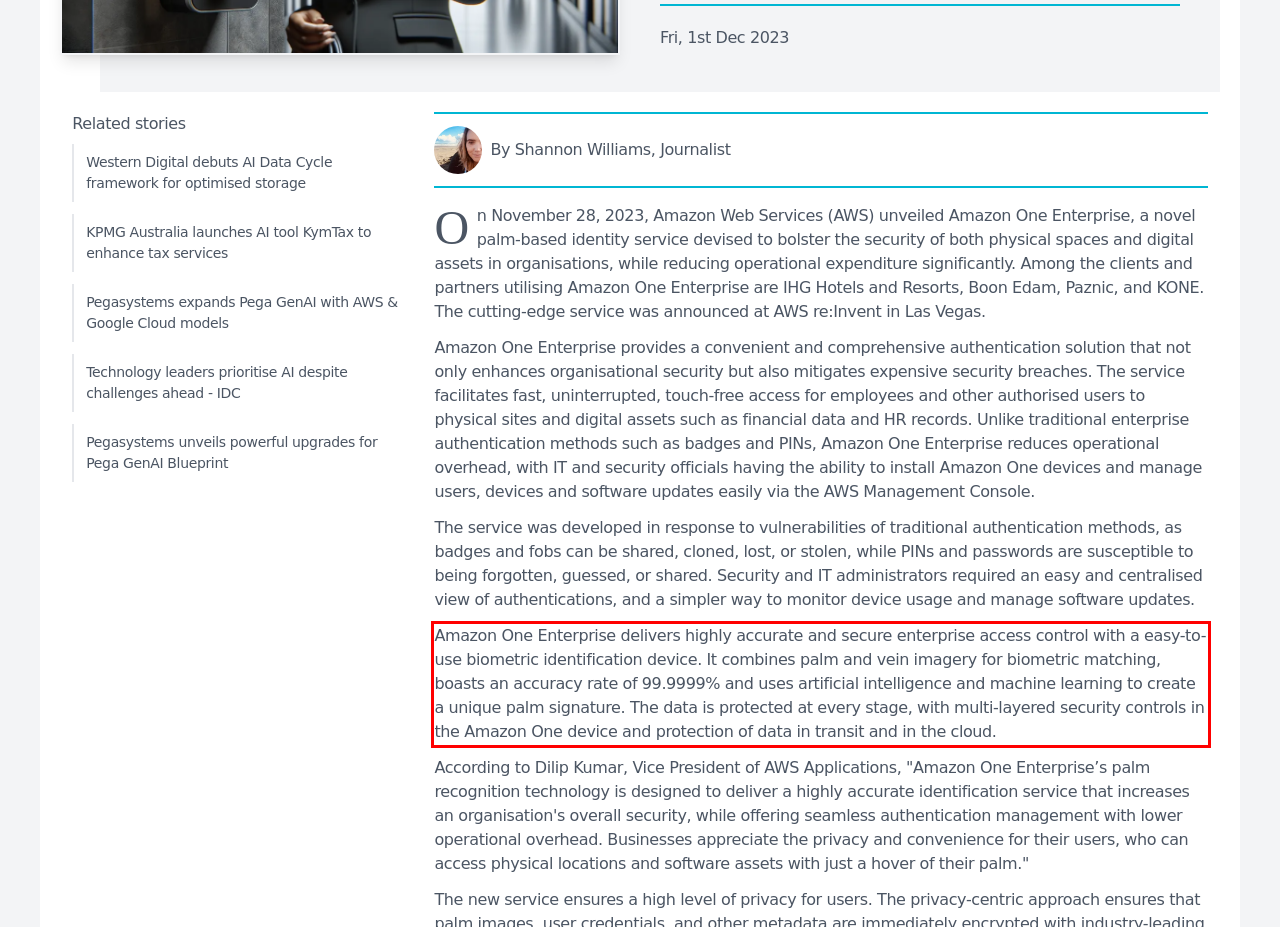Within the screenshot of a webpage, identify the red bounding box and perform OCR to capture the text content it contains.

Amazon One Enterprise delivers highly accurate and secure enterprise access control with a easy-to-use biometric identification device. It combines palm and vein imagery for biometric matching, boasts an accuracy rate of 99.9999% and uses artificial intelligence and machine learning to create a unique palm signature. The data is protected at every stage, with multi-layered security controls in the Amazon One device and protection of data in transit and in the cloud.